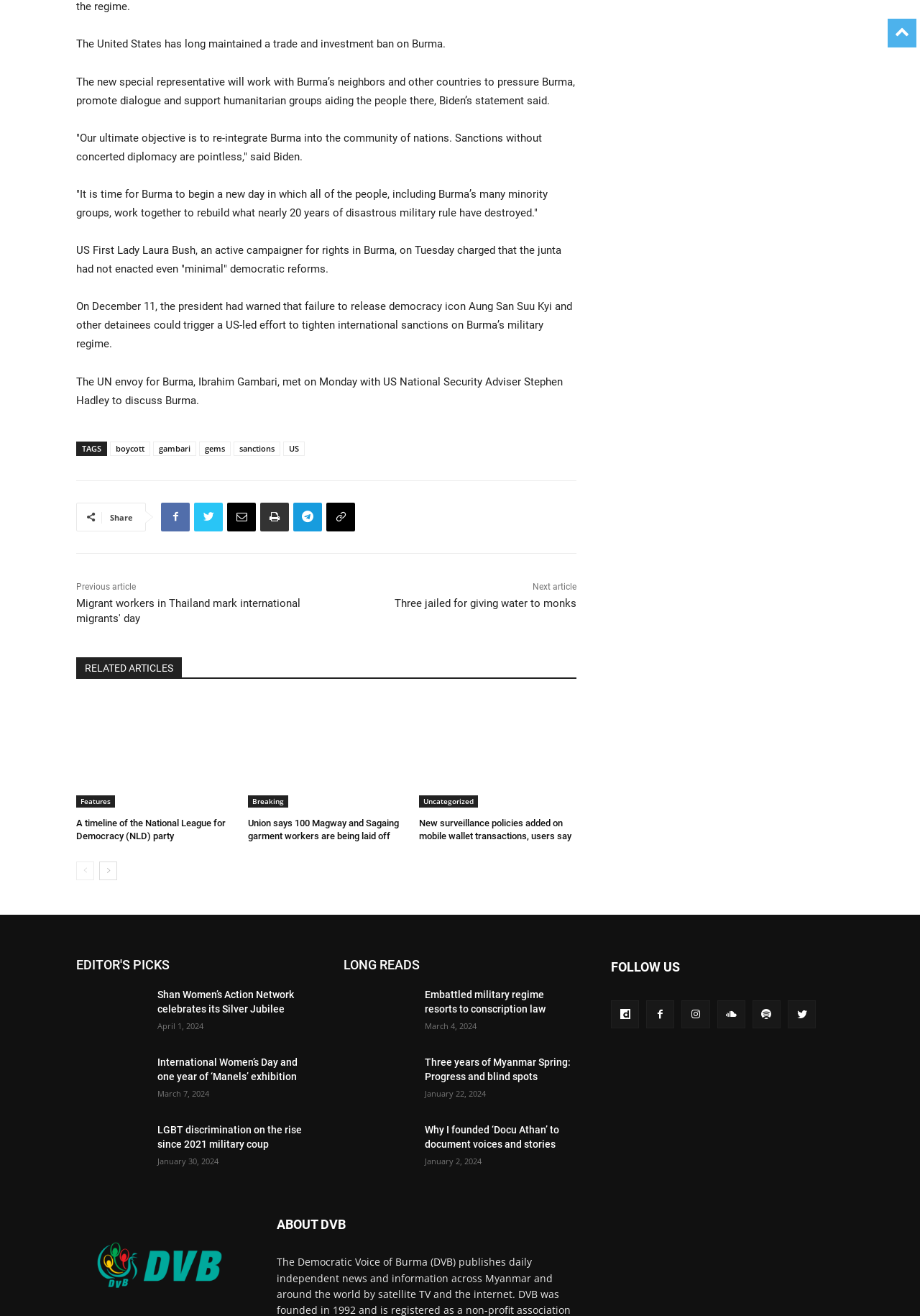Identify the bounding box coordinates of the clickable section necessary to follow the following instruction: "View the 'EDITOR'S PICKS' section". The coordinates should be presented as four float numbers from 0 to 1, i.e., [left, top, right, bottom].

[0.083, 0.725, 0.336, 0.742]